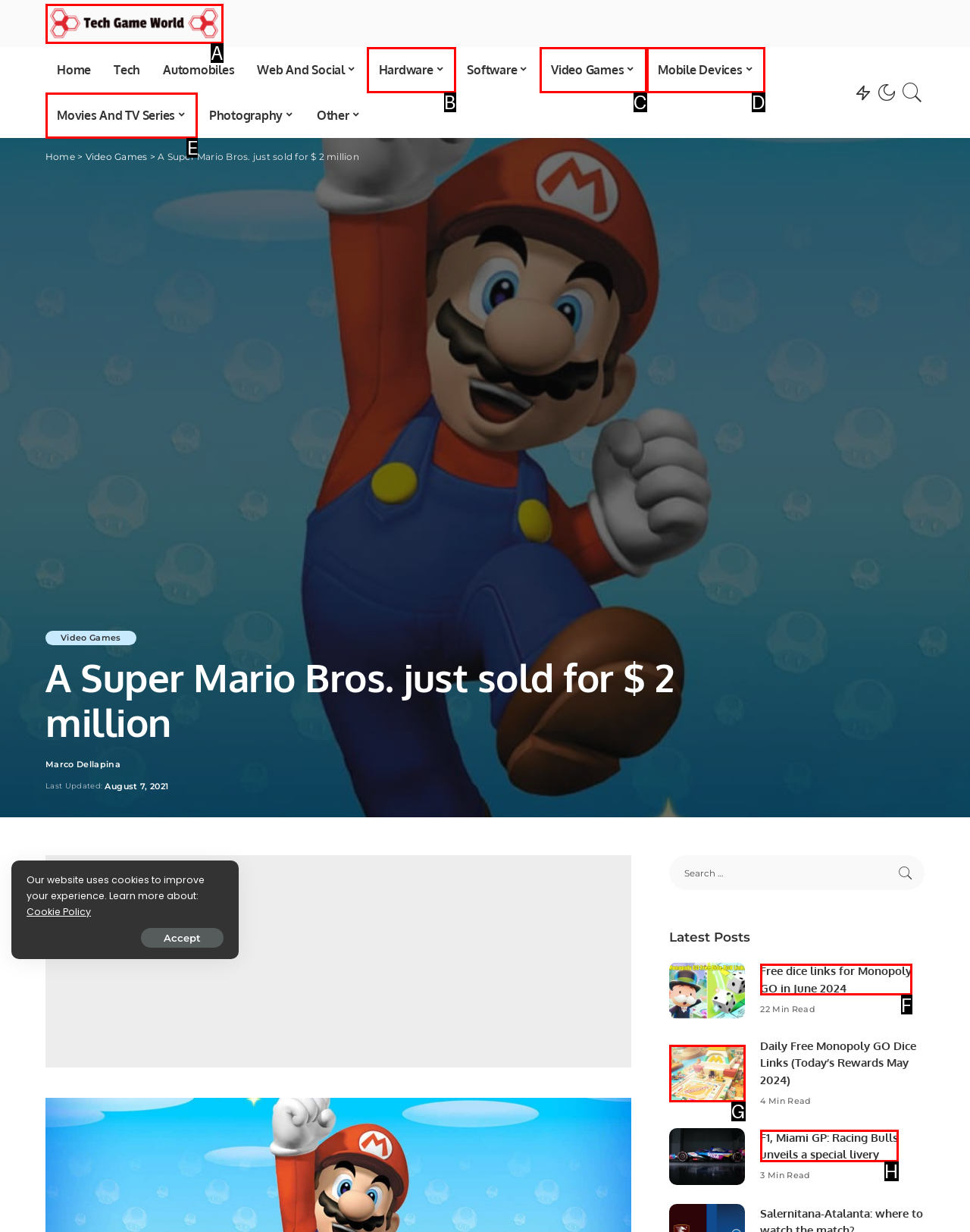From the given options, choose the HTML element that aligns with the description: Video Games. Respond with the letter of the selected element.

C